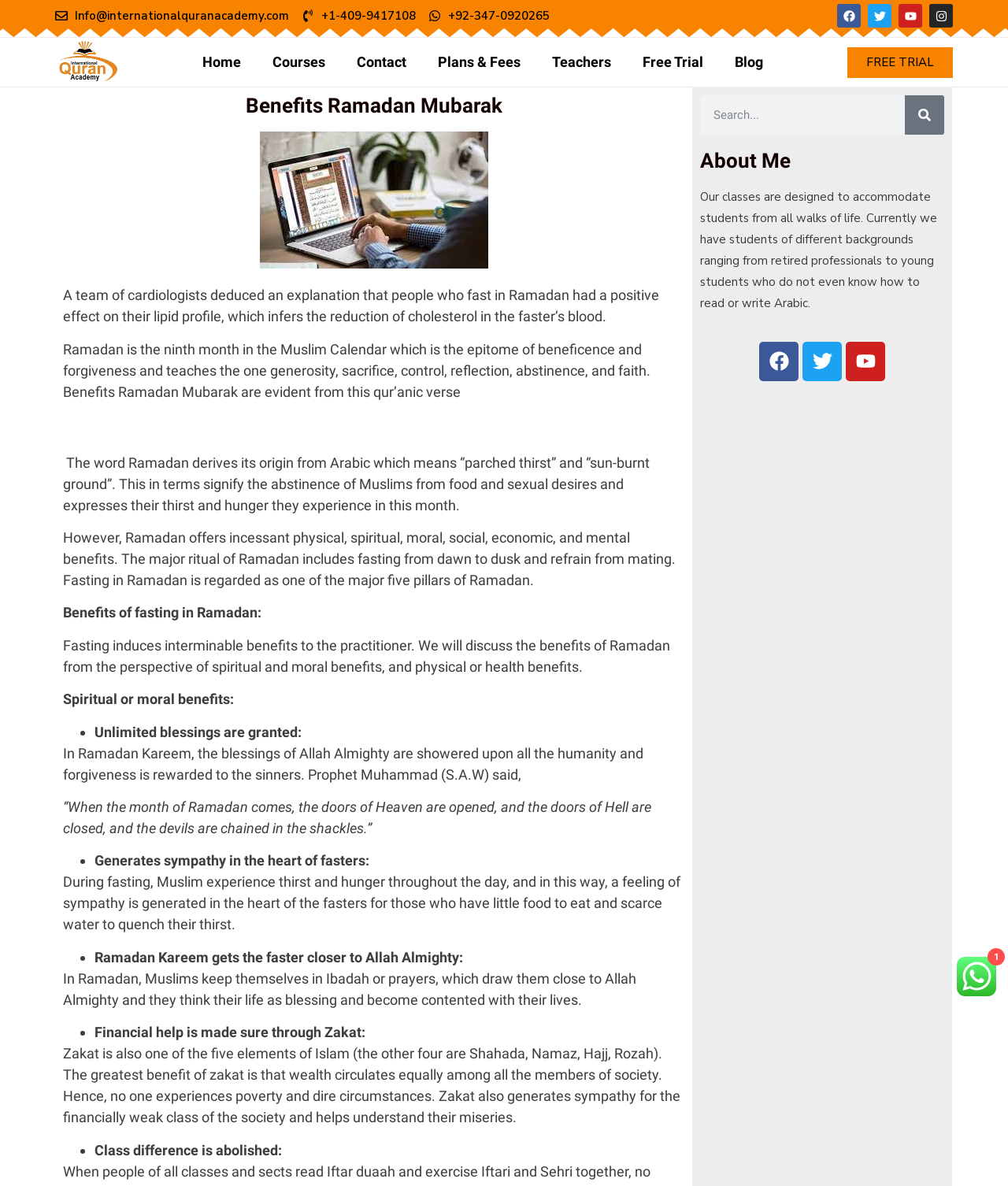What is the meaning of the word Ramadan?
Answer the question with a detailed explanation, including all necessary information.

I found the answer by reading the text on the webpage, which explains the origin of the word Ramadan. According to the text, 'The word Ramadan derives its origin from Arabic which means “parched thirst” and “sun-burnt ground”.' This indicates that the word Ramadan is derived from Arabic and has a specific meaning.